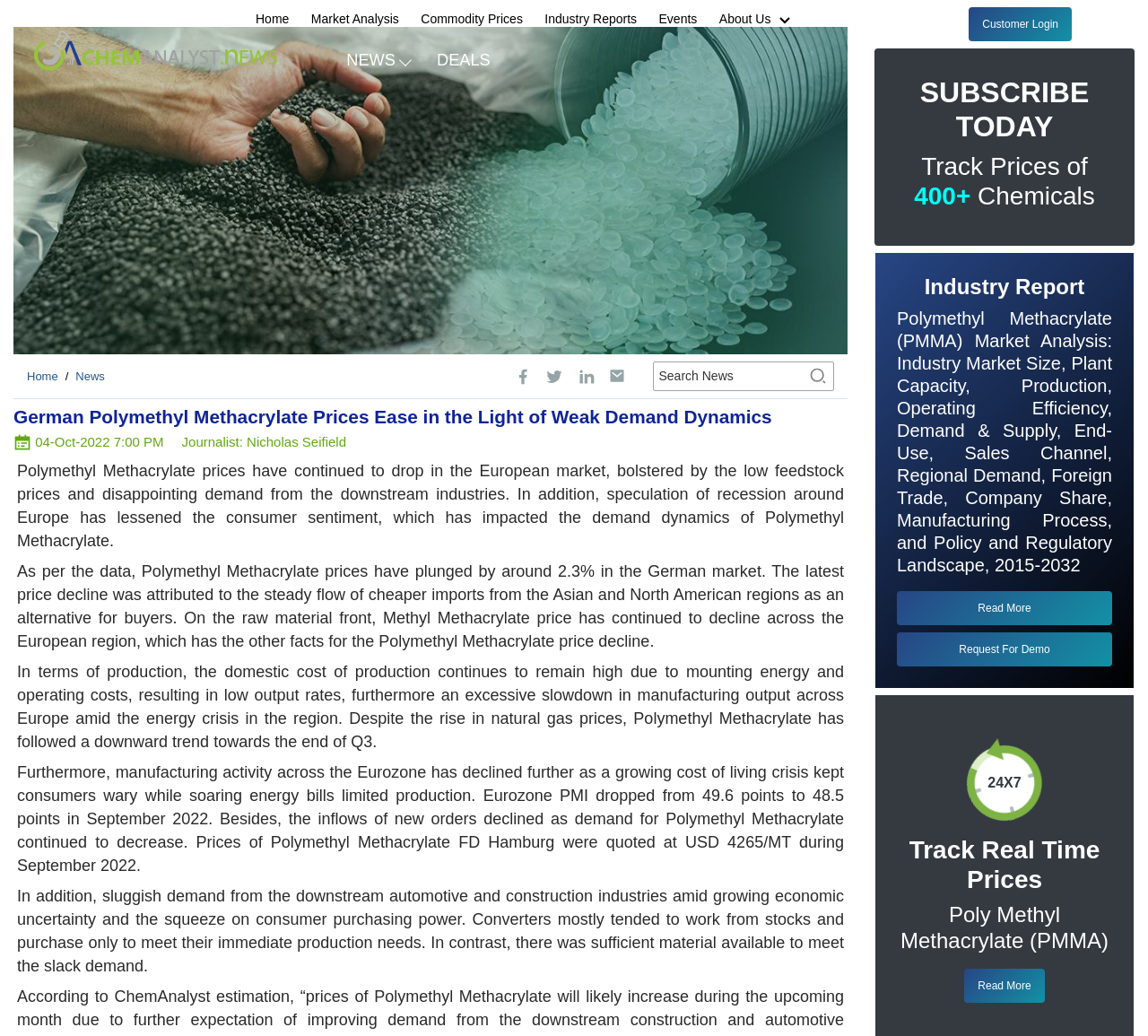Using the element description: "Commodity Prices", determine the bounding box coordinates for the specified UI element. The coordinates should be four float numbers between 0 and 1, [left, top, right, bottom].

[0.359, 0.002, 0.463, 0.04]